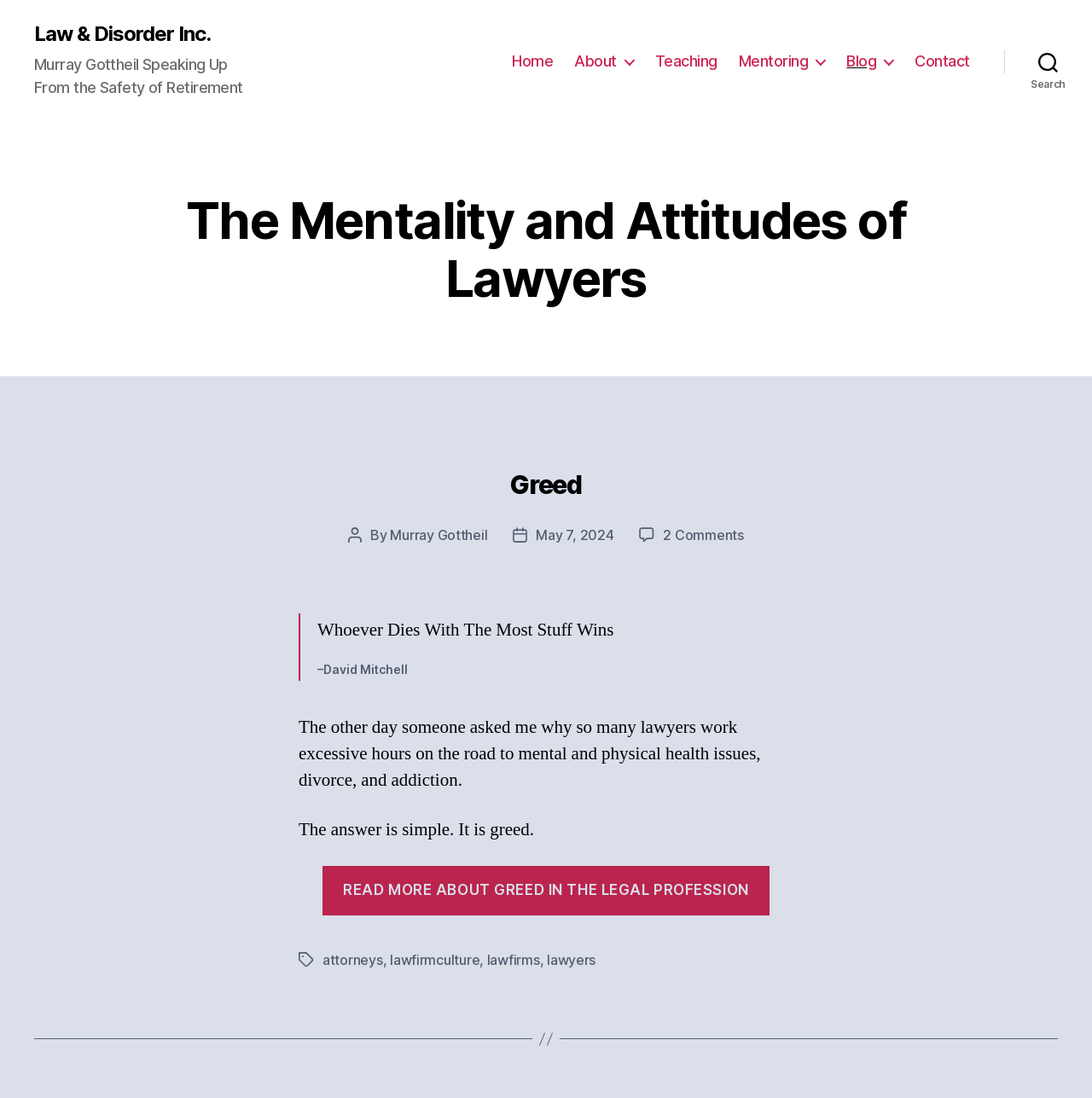Using floating point numbers between 0 and 1, provide the bounding box coordinates in the format (top-left x, top-left y, bottom-right x, bottom-right y). Locate the UI element described here: Murray Gottheil

[0.357, 0.479, 0.446, 0.495]